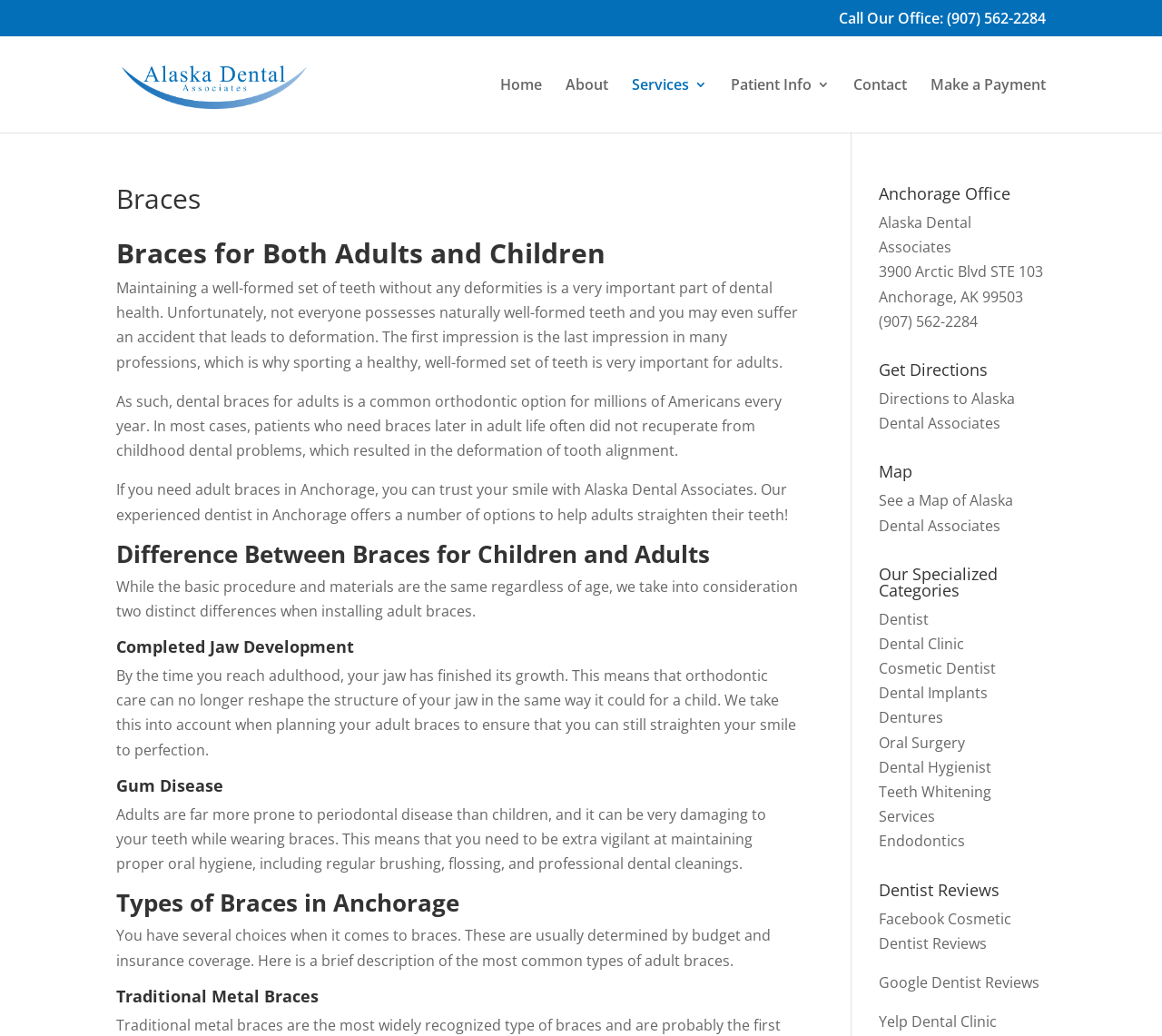Please identify the bounding box coordinates of the region to click in order to complete the task: "Call the office". The coordinates must be four float numbers between 0 and 1, specified as [left, top, right, bottom].

[0.722, 0.011, 0.9, 0.035]